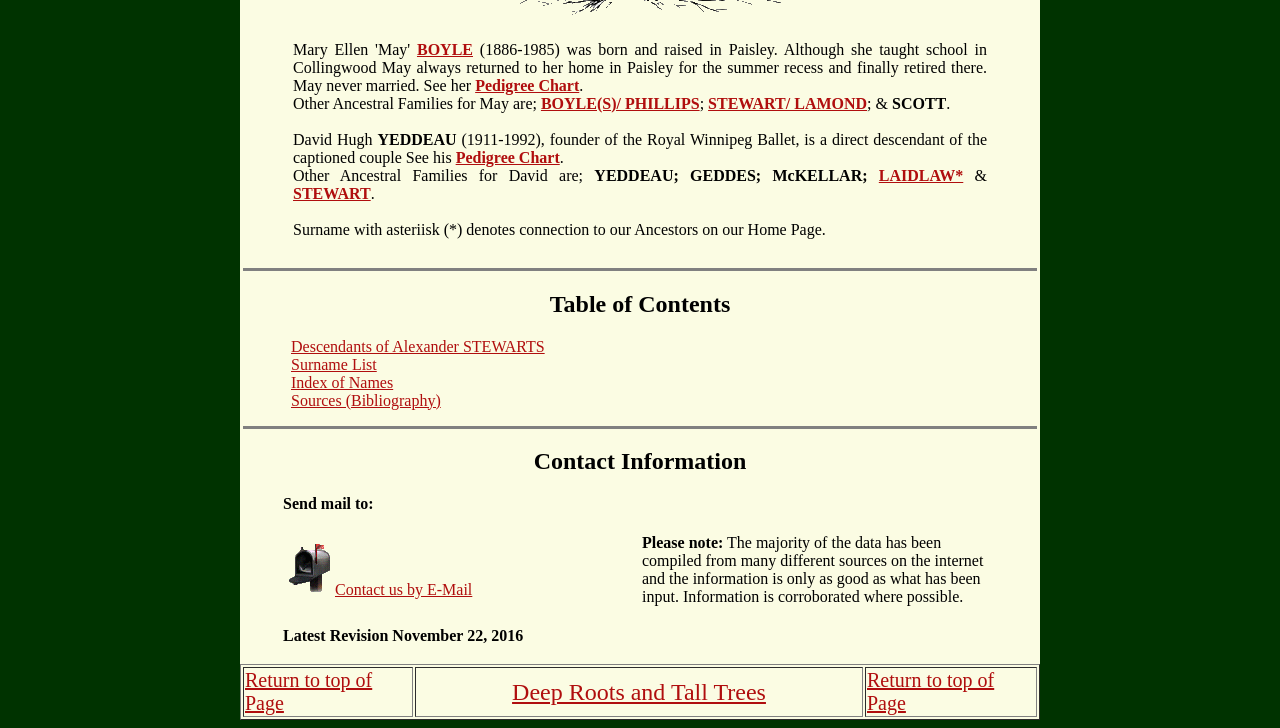What is the significance of the asterisk (*) in the text?
Please answer using one word or phrase, based on the screenshot.

Denotes connection to ancestors